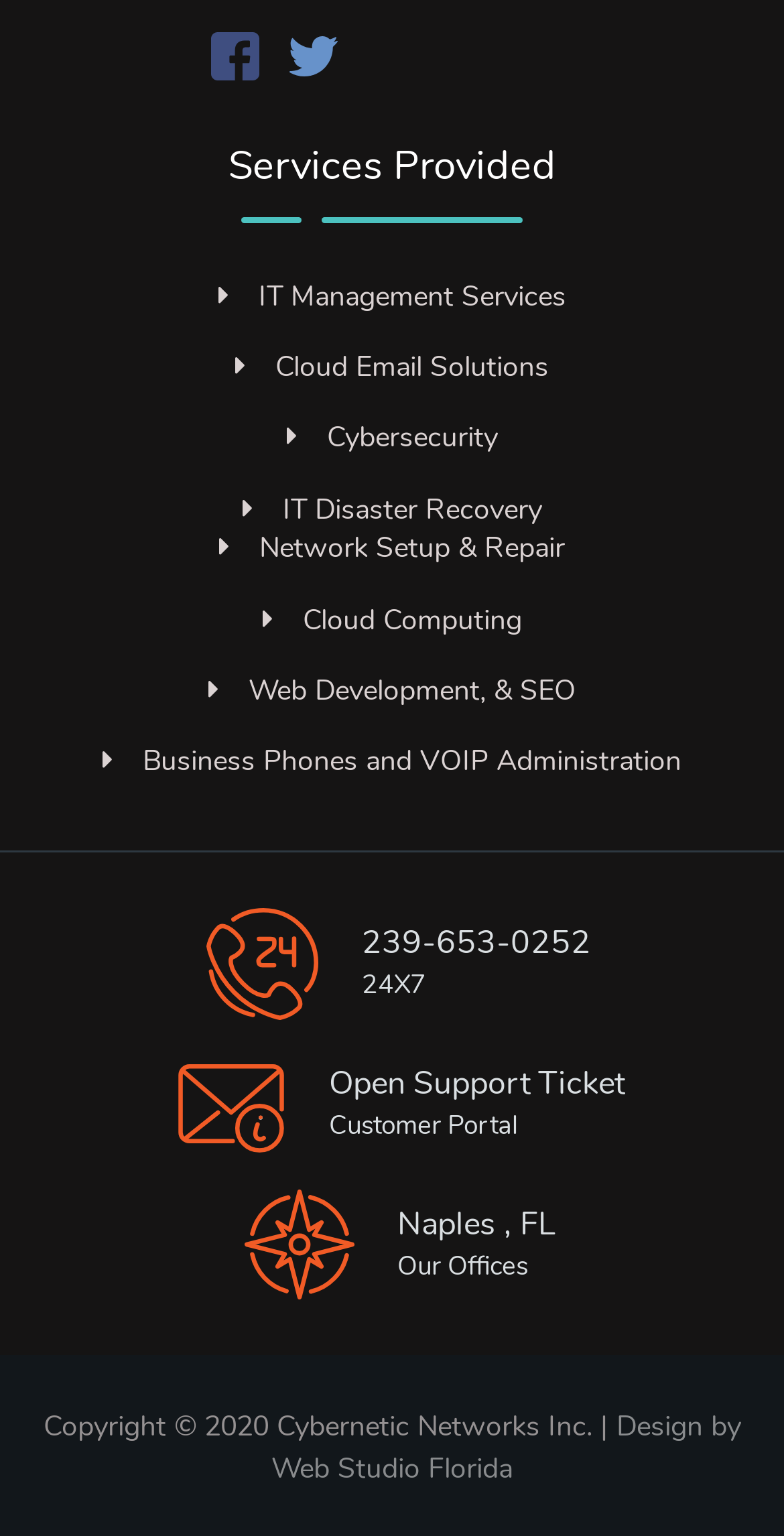Can you pinpoint the bounding box coordinates for the clickable element required for this instruction: "Visit TINY CURATIONS website"? The coordinates should be four float numbers between 0 and 1, i.e., [left, top, right, bottom].

None